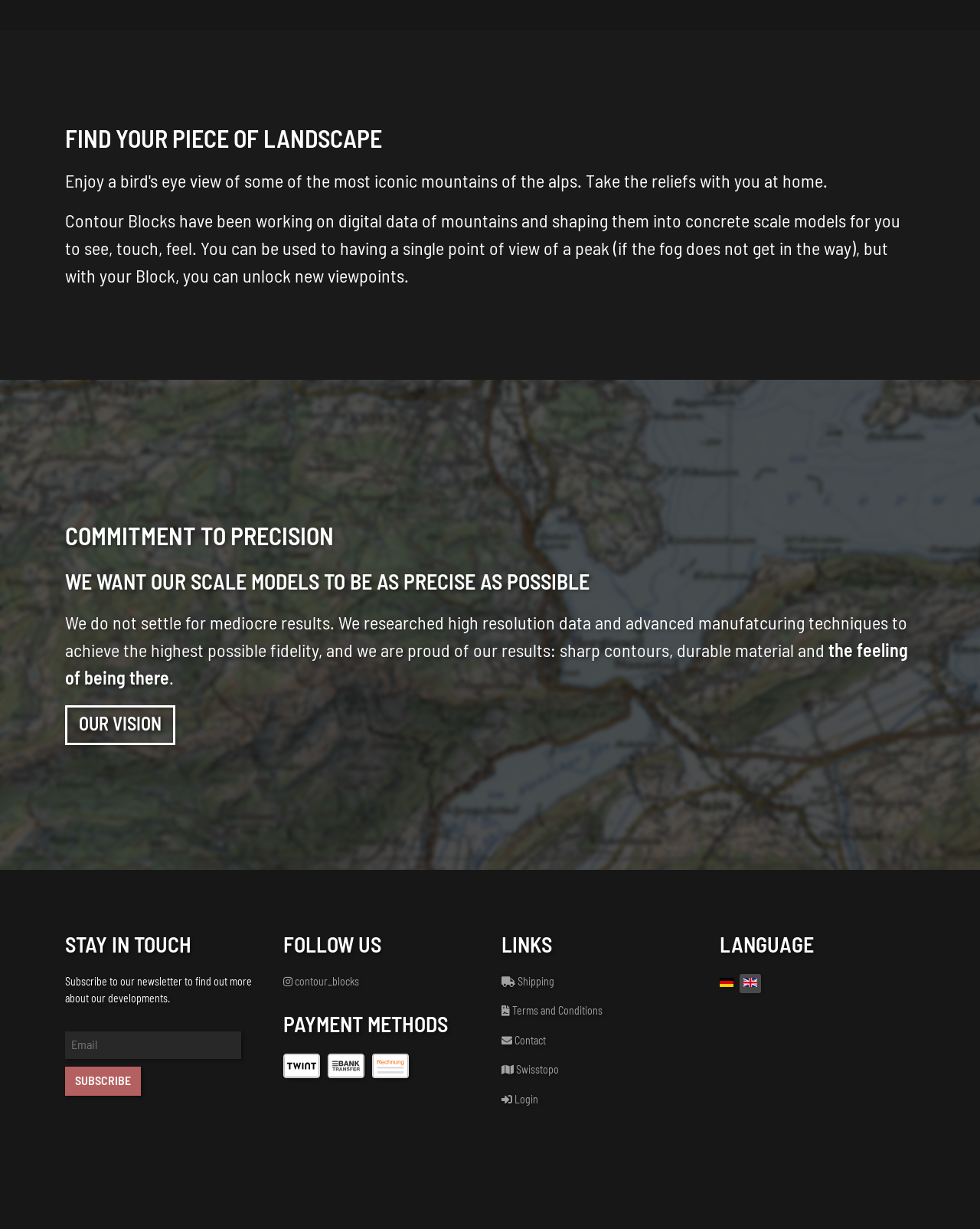Locate the bounding box coordinates of the area that needs to be clicked to fulfill the following instruction: "Subscribe to the newsletter". The coordinates should be in the format of four float numbers between 0 and 1, namely [left, top, right, bottom].

[0.066, 0.868, 0.144, 0.891]